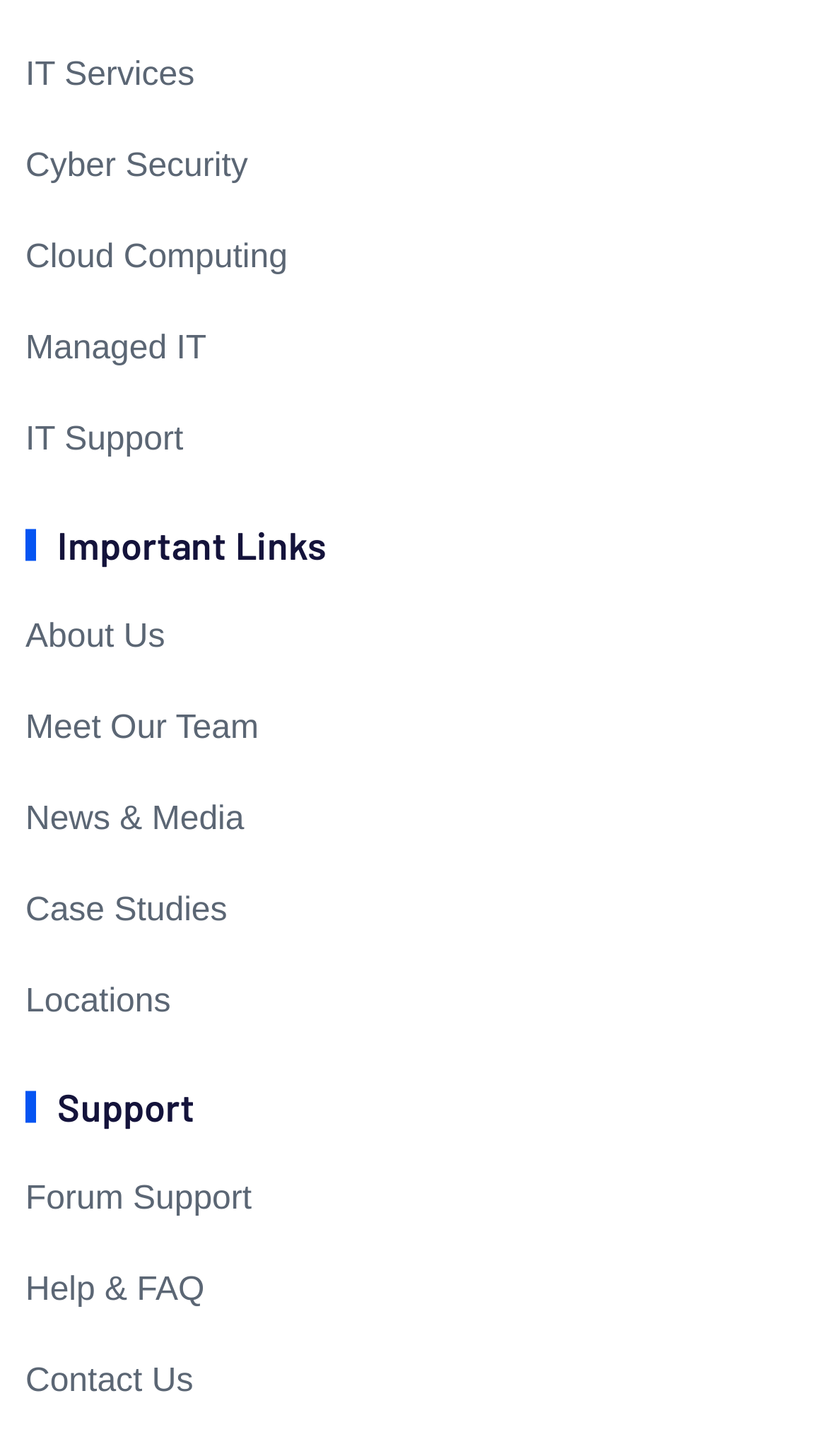Using the element description: "News & Media", determine the bounding box coordinates. The coordinates should be in the format [left, top, right, bottom], with values between 0 and 1.

[0.031, 0.546, 0.295, 0.581]